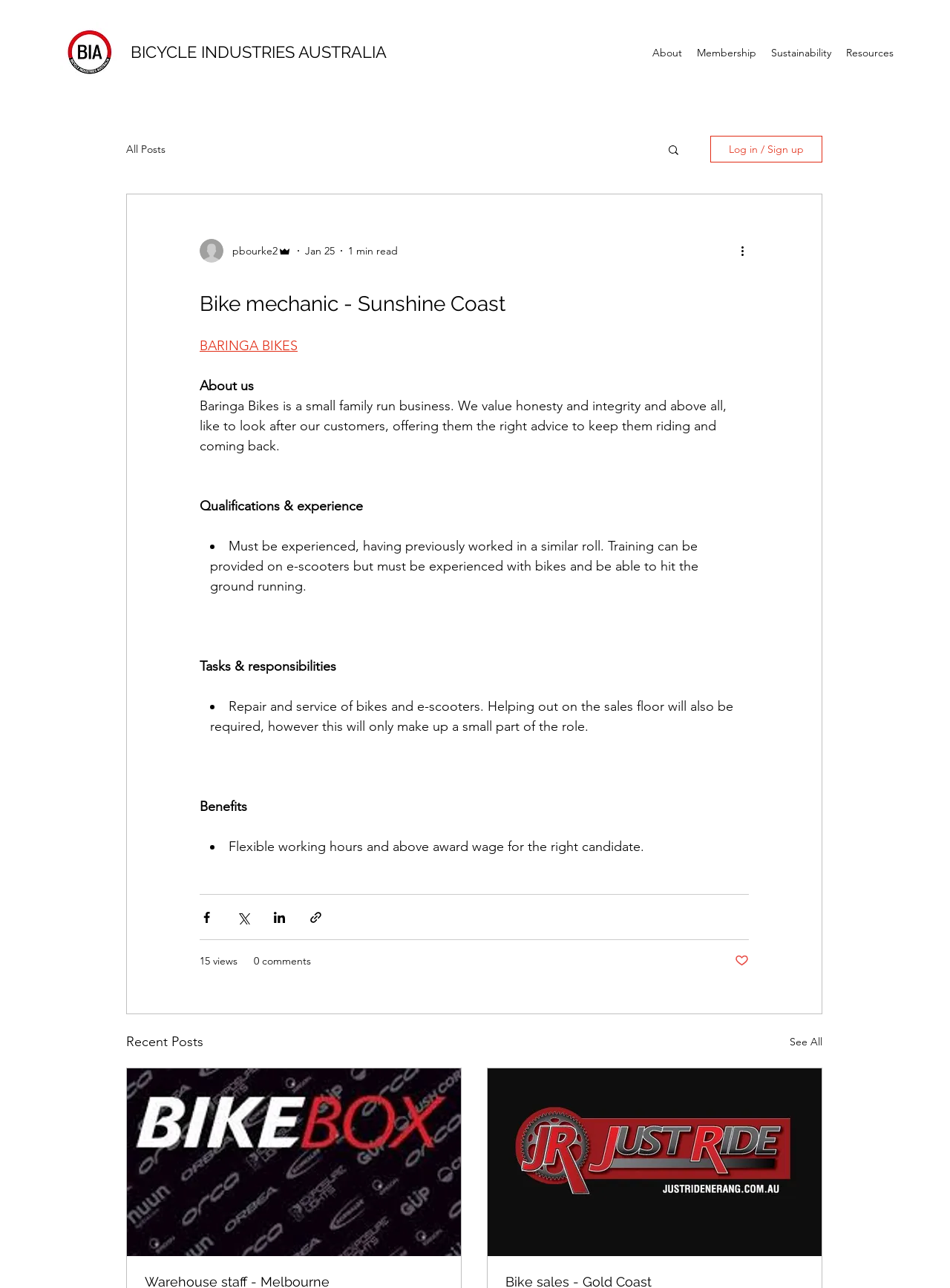Please determine the bounding box coordinates of the element to click on in order to accomplish the following task: "Click the 'About' link". Ensure the coordinates are four float numbers ranging from 0 to 1, i.e., [left, top, right, bottom].

[0.679, 0.032, 0.726, 0.05]